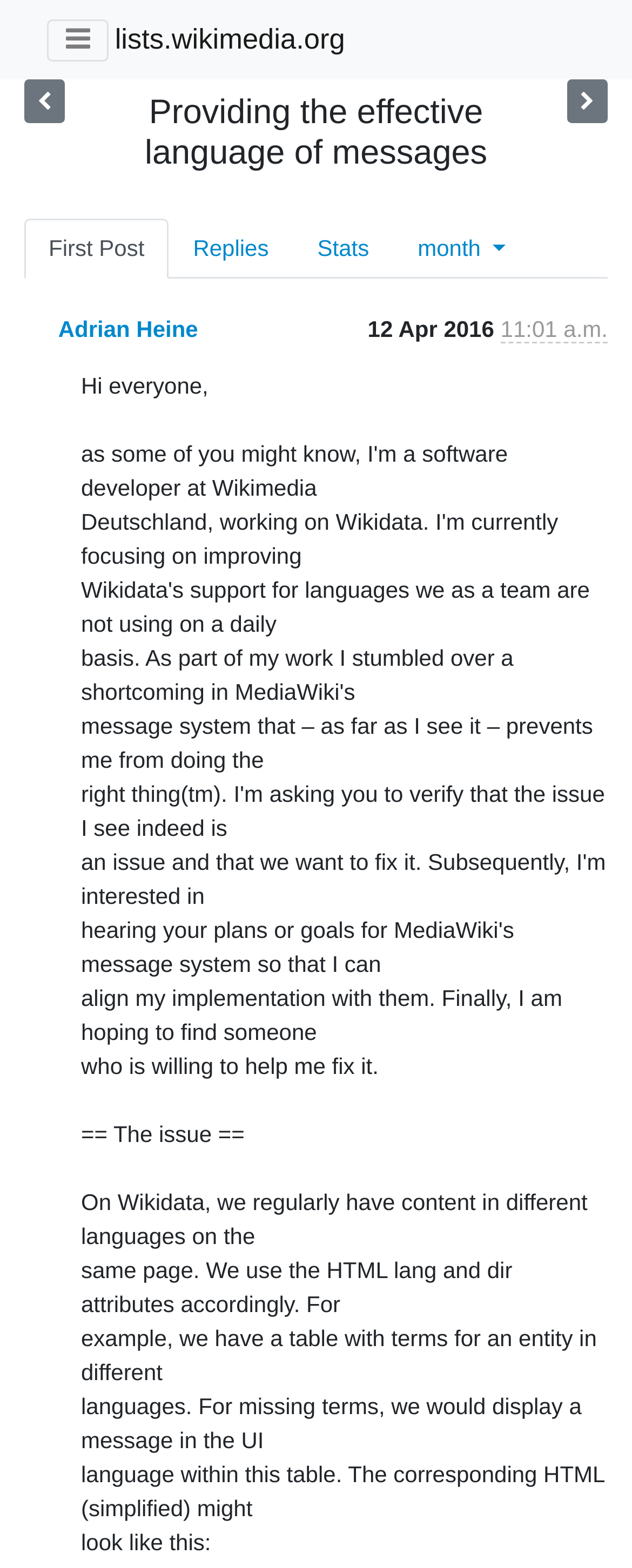Show the bounding box coordinates for the HTML element described as: "parent_node: lists.wikimedia.org".

[0.074, 0.012, 0.172, 0.04]